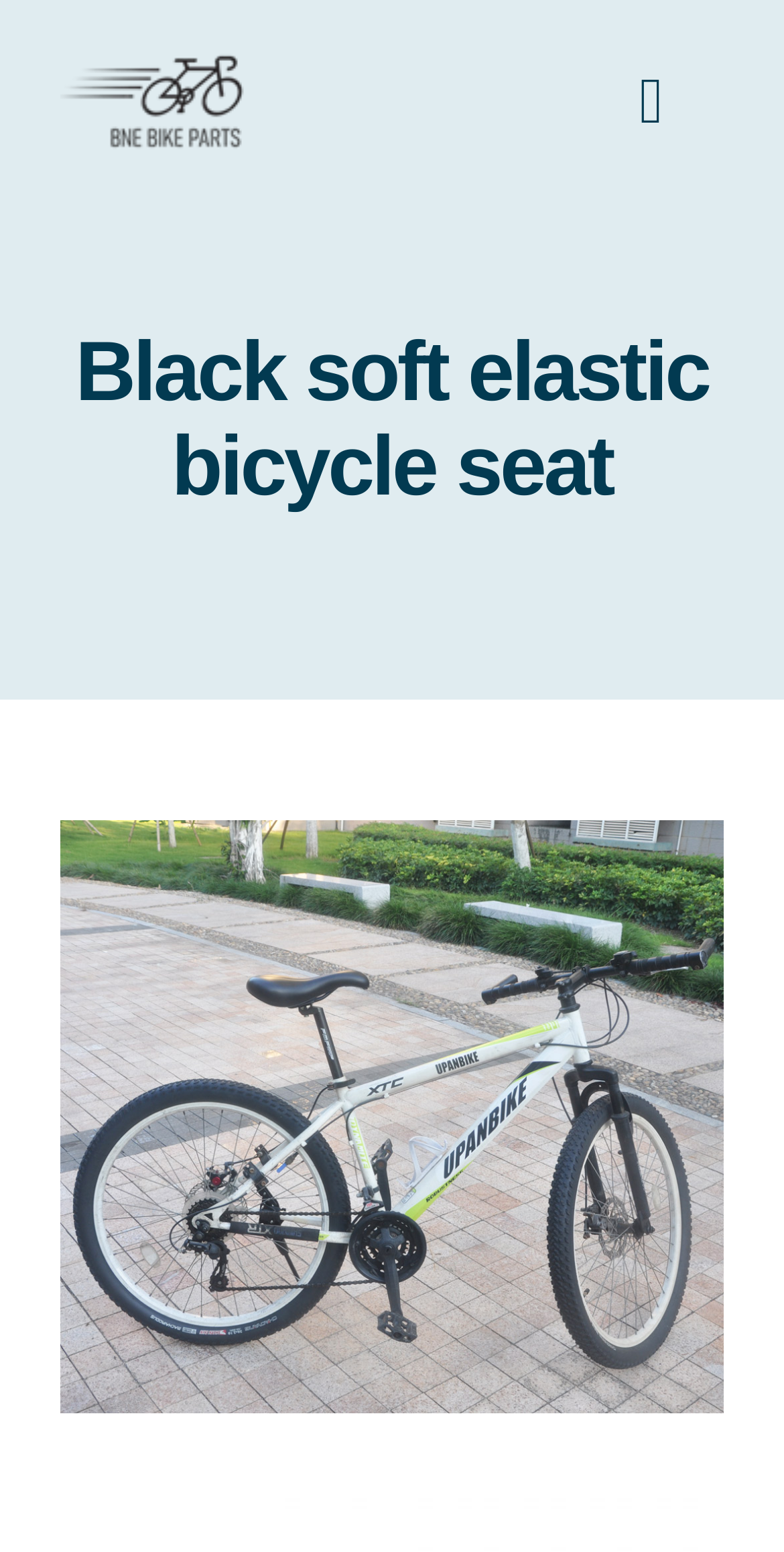Articulate a complete and detailed caption of the webpage elements.

This webpage is about a bicycle-related online store. At the top left corner, there is a logo with the text "Avada Accountant Demo" next to it. Below the logo, there is a navigation menu with a toggle button on the right side. The menu contains various categories, including "All Bicycle Parts", "Bike Frame", "Bike Lock", and more.

To the right of the navigation menu, there is a main heading that reads "Black soft elastic bicycle seat". Below the heading, there is a section with multiple links organized into categories, such as "All Bike Types", "All accessories", "All clothing", and "All Video". Each category has several sub-links, including "Mountain Bike", "Road Bike", "Bicycle light", and more.

The links are arranged in a vertical list, with each category separated by a small gap. The links within each category are stacked on top of each other, with the topmost link starting from the top left corner of the section. There is also a link to "About us" at the bottom of the page.